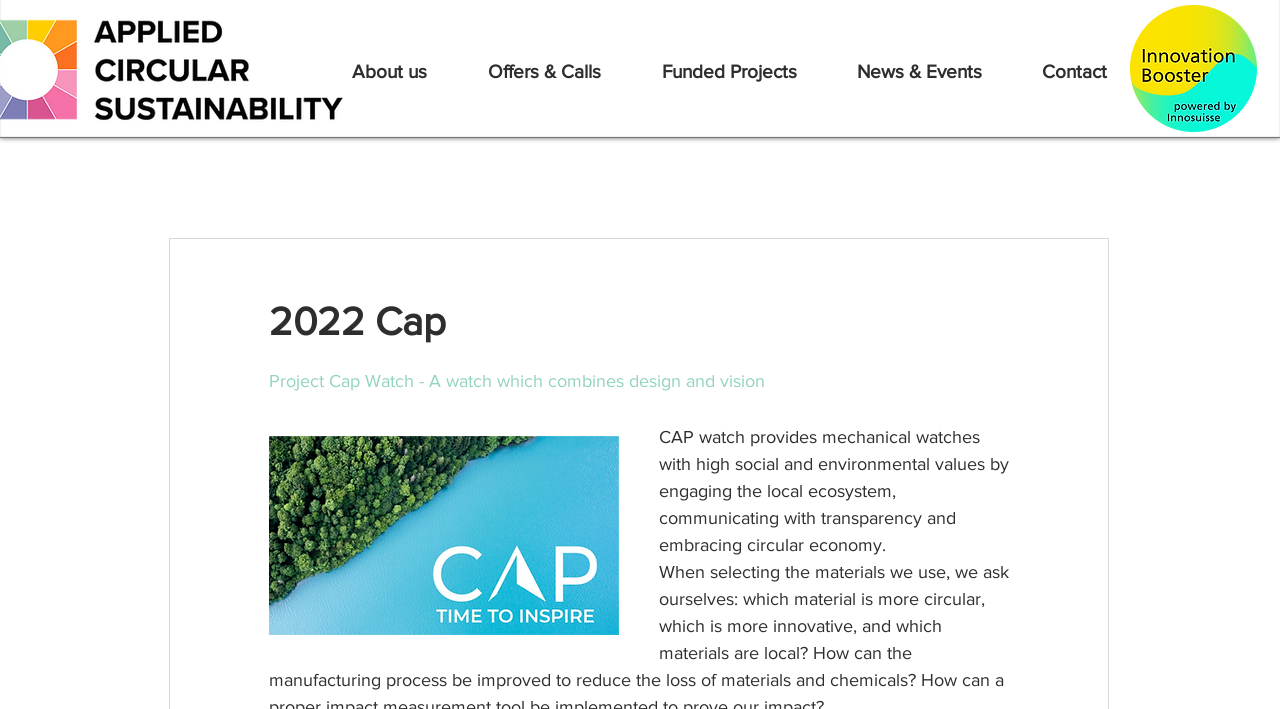Look at the image and write a detailed answer to the question: 
What is the name of the innovation booster?

I found this answer by looking at the image description 'NTN_innovation_booster_Stempel_rgb.png' which suggests that the innovation booster is called NTN innovation booster.